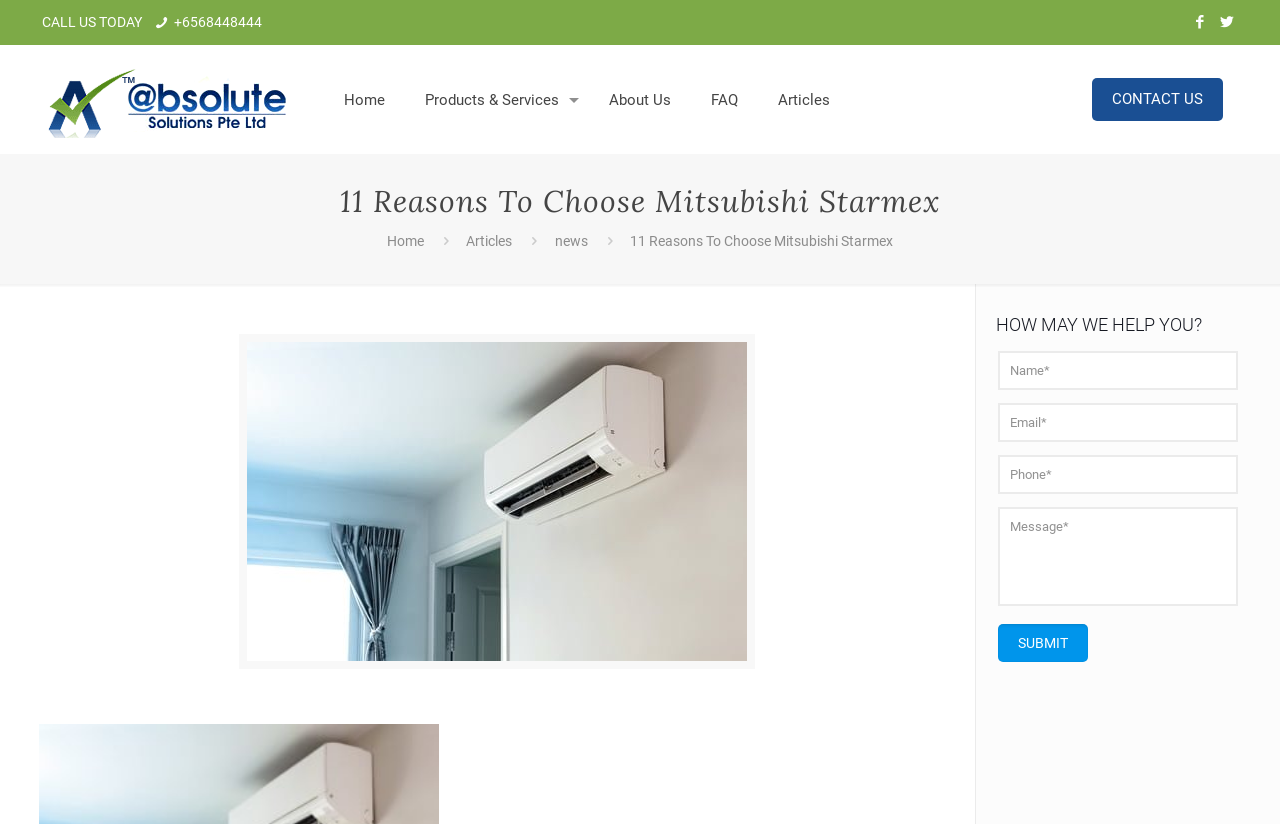Determine the bounding box coordinates of the clickable area required to perform the following instruction: "Click the SUBMIT button". The coordinates should be represented as four float numbers between 0 and 1: [left, top, right, bottom].

[0.78, 0.757, 0.85, 0.803]